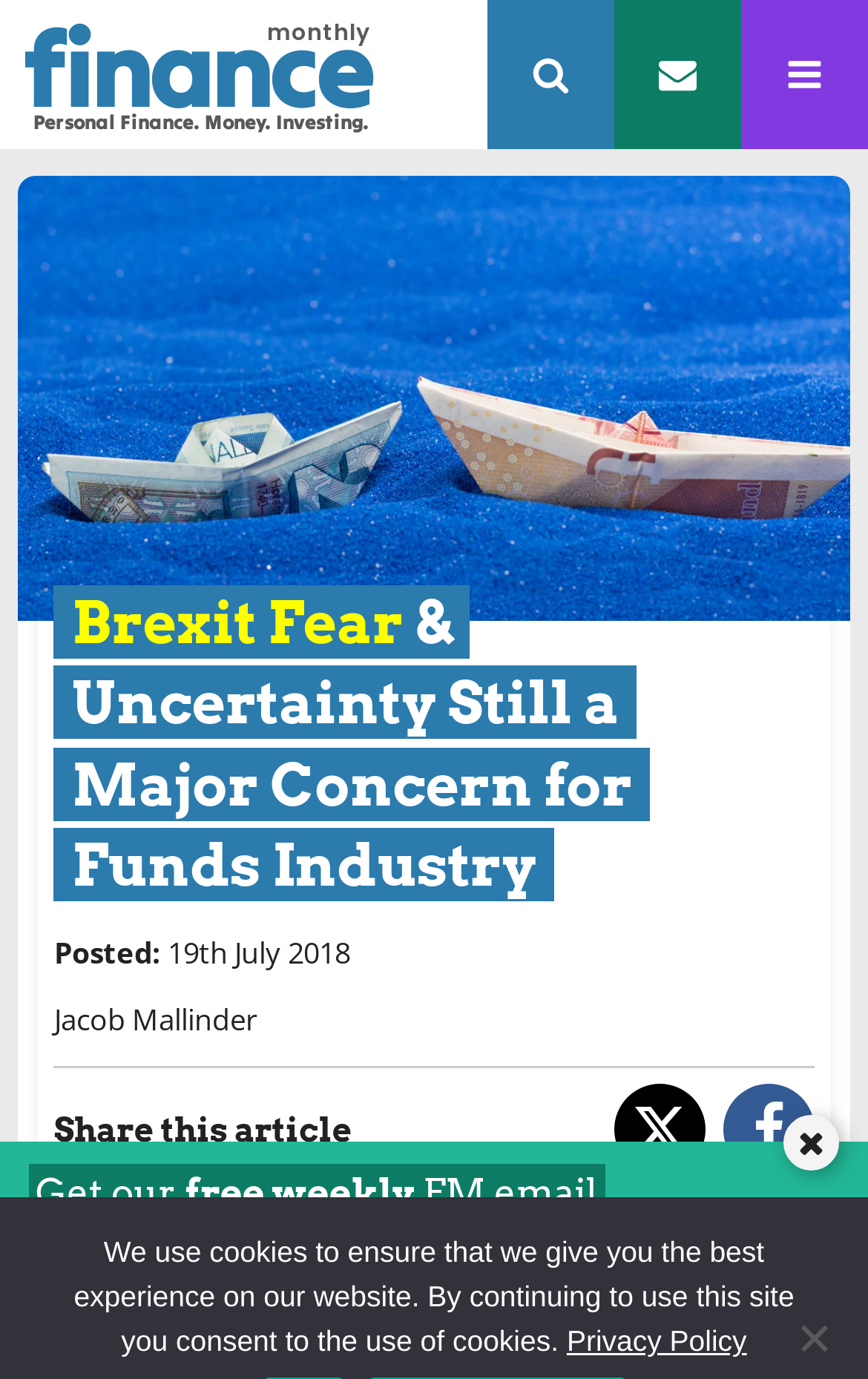Analyze the image and deliver a detailed answer to the question: What is the date of the article?

I found the date of the article by looking at the text 'Posted:' and the adjacent text '19th July 2018' which indicates the date the article was posted.